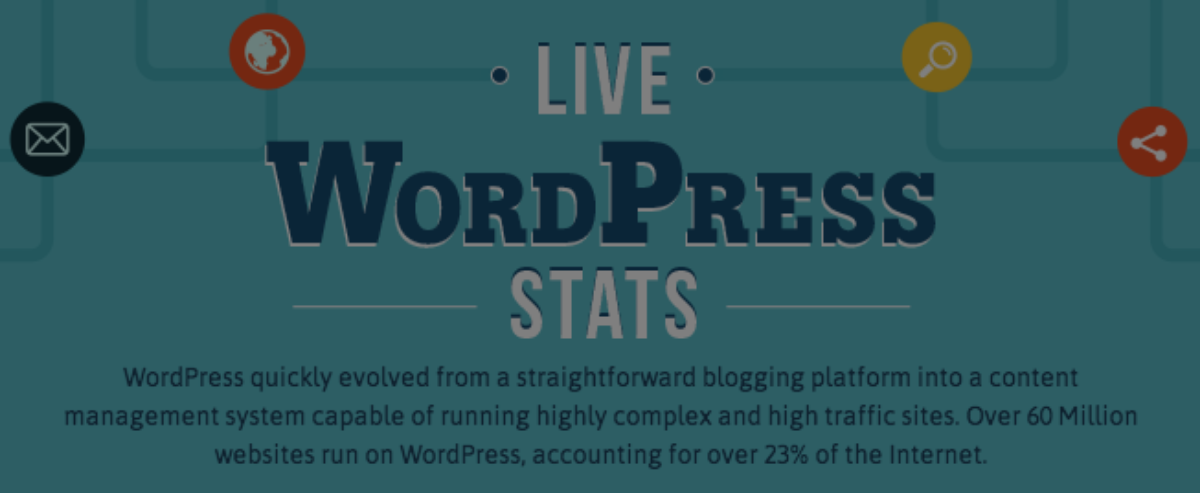Give an in-depth description of what is happening in the image.

The image showcases live statistics about WordPress, depicting its evolution from a basic blogging platform to a powerful content management system. The bold text "LIVE WORDPRESS STATS" is prominently displayed at the top, emphasizing the dynamic nature of the data presented. Below this, a brief description highlights the platform's significant growth, noting that over 60 million websites rely on WordPress, which represents more than 23% of the entire Internet. Accompanying graphical elements symbolize various functionalities associated with WordPress, suggesting its versatility and widespread use in managing high-traffic sites. The background design, incorporating a modern aesthetic, enhances the informational purpose of the graphic, making it both visually appealing and informative.